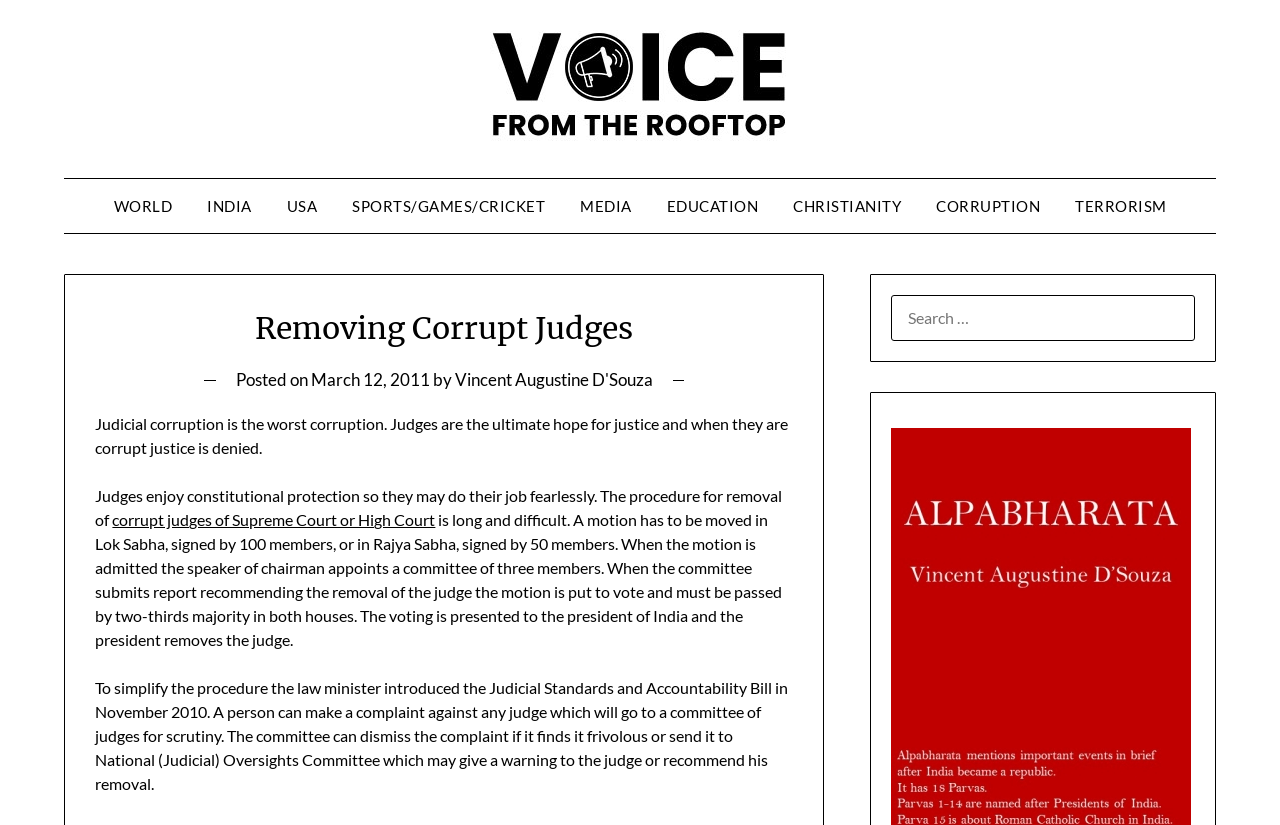Please identify the bounding box coordinates of the area that needs to be clicked to fulfill the following instruction: "View Top 10 Glow Photoshop Filters."

None